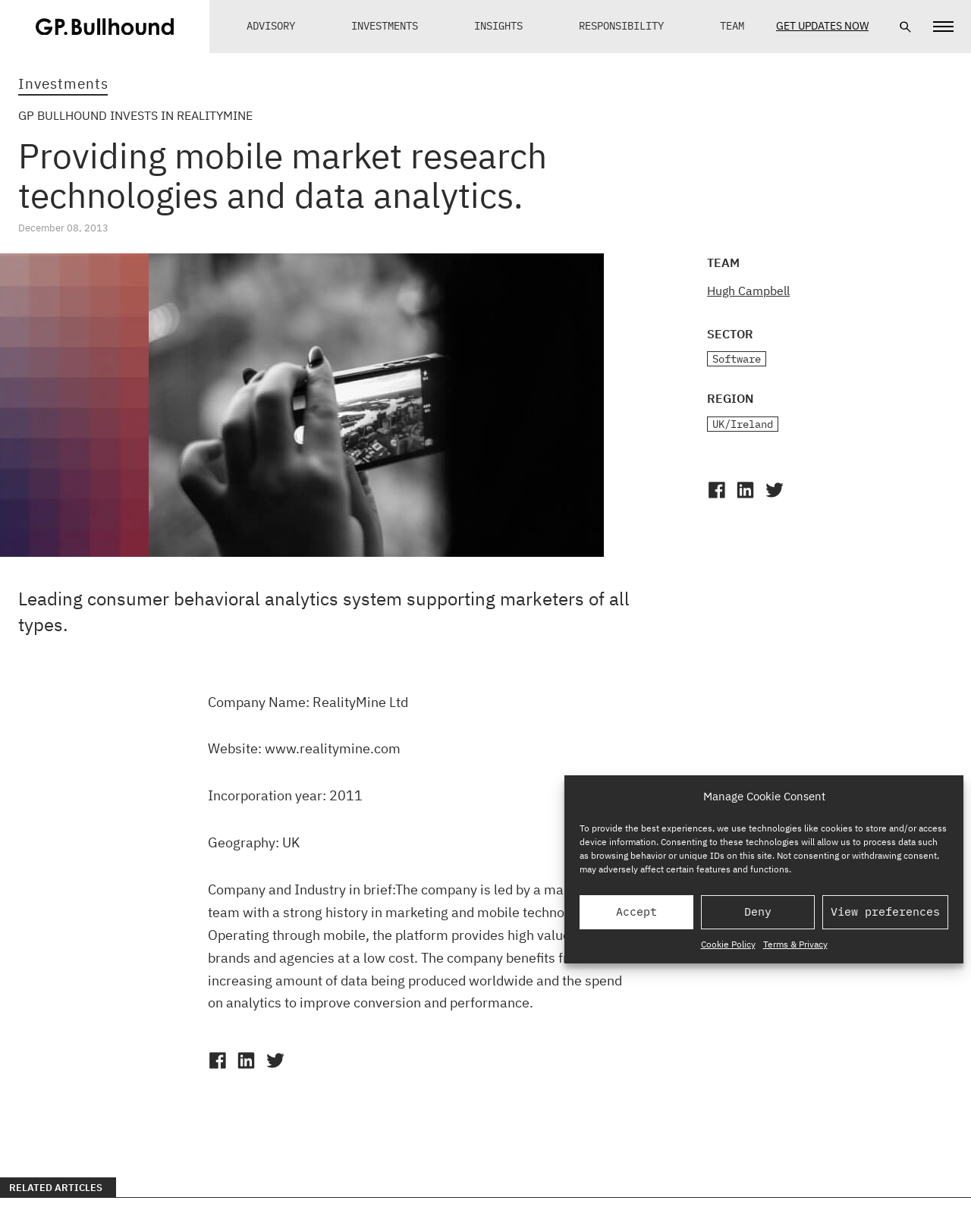Respond to the following question with a brief word or phrase:
In which year was the company incorporated?

2011